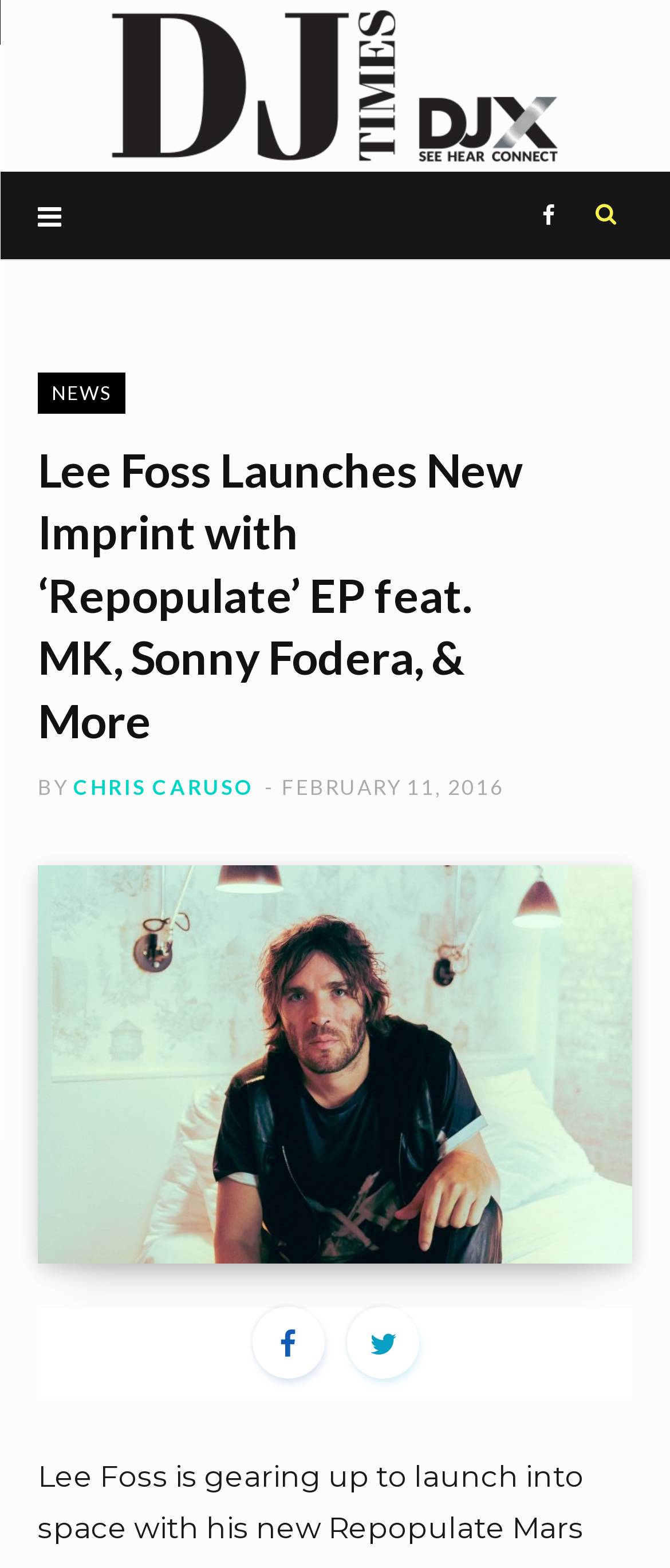Provide a single word or phrase answer to the question: 
What is the name of the author of the article?

Chris Caruso